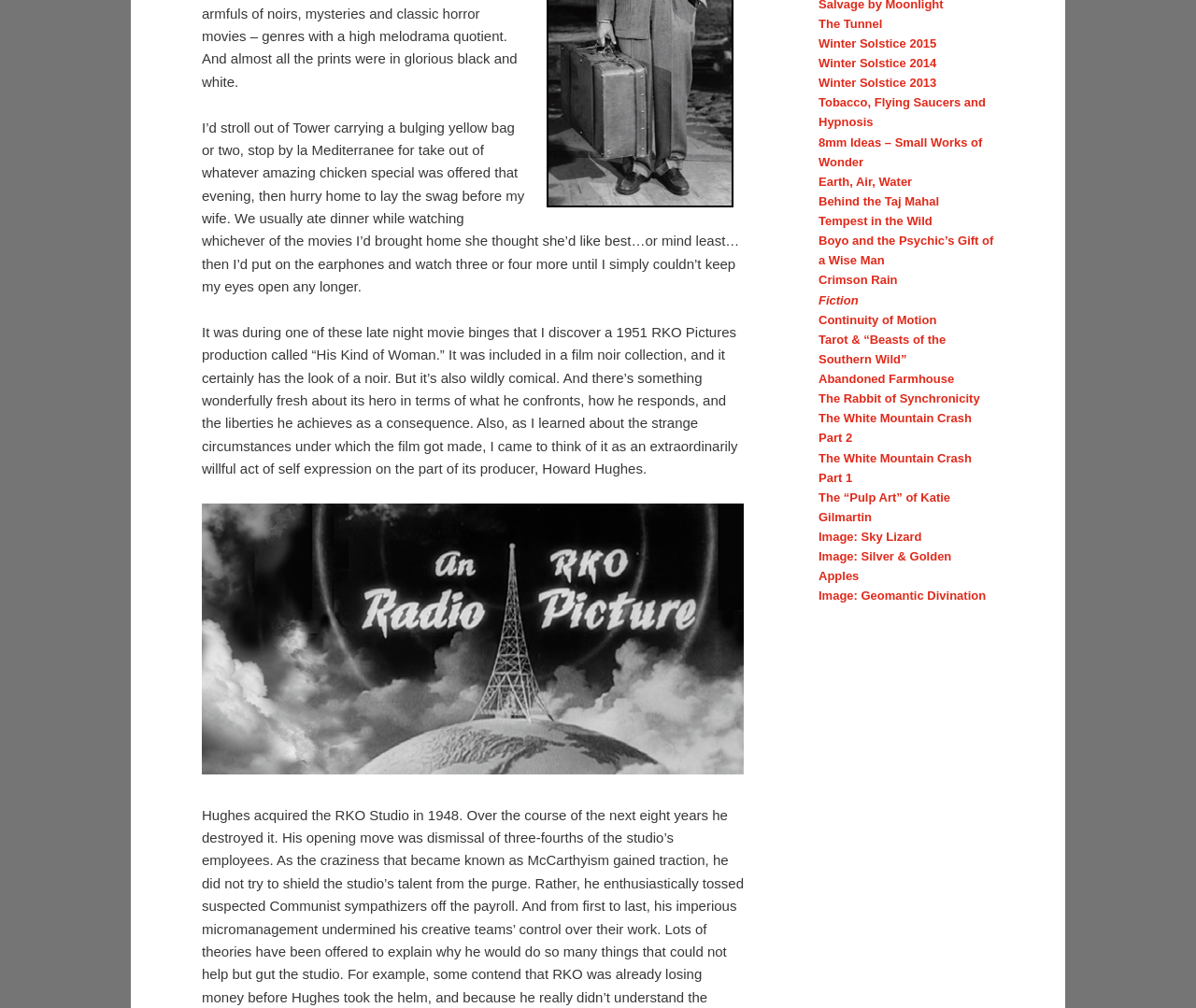Given the element description: "Image: Silver & Golden Apples", predict the bounding box coordinates of this UI element. The coordinates must be four float numbers between 0 and 1, given as [left, top, right, bottom].

[0.684, 0.545, 0.796, 0.579]